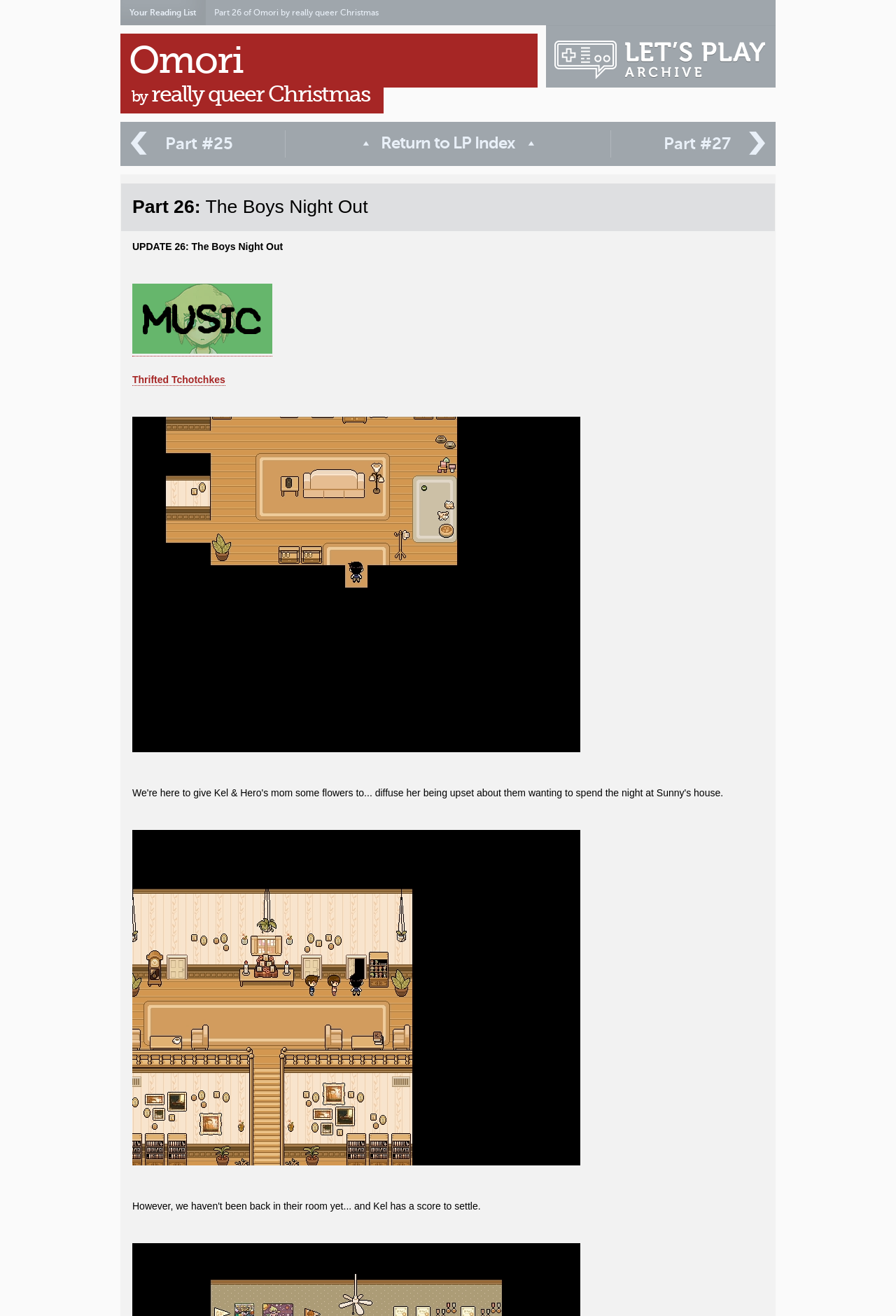Please study the image and answer the question comprehensively:
What is the bounding box coordinate of the 'Return to LP Index' link?

I obtained the answer by looking at the link element with the text 'Return to LP Index' and its corresponding bounding box coordinates.